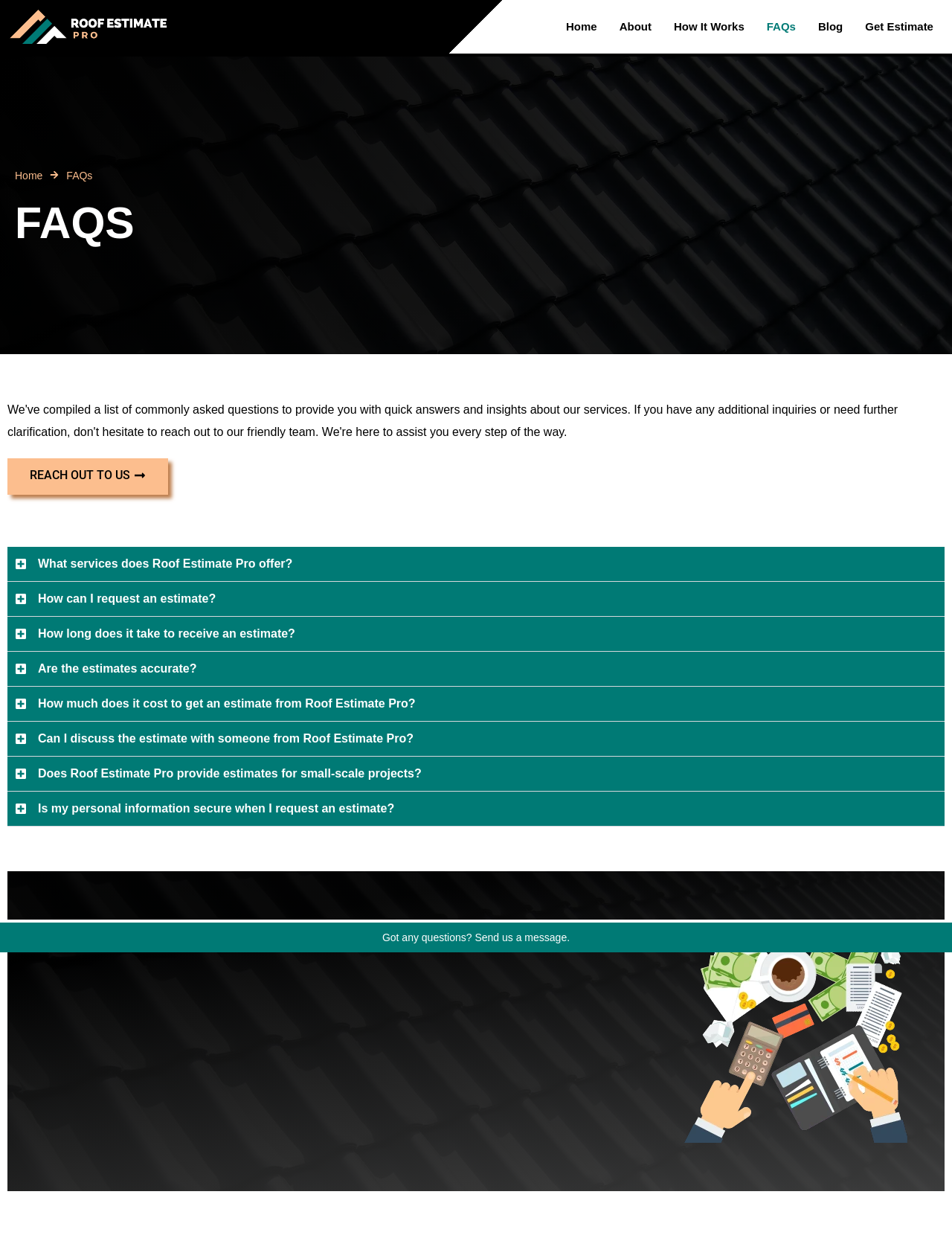Please locate the bounding box coordinates of the element that should be clicked to complete the given instruction: "Expand the 'What services does Roof Estimate Pro offer?' section".

[0.008, 0.441, 0.992, 0.469]